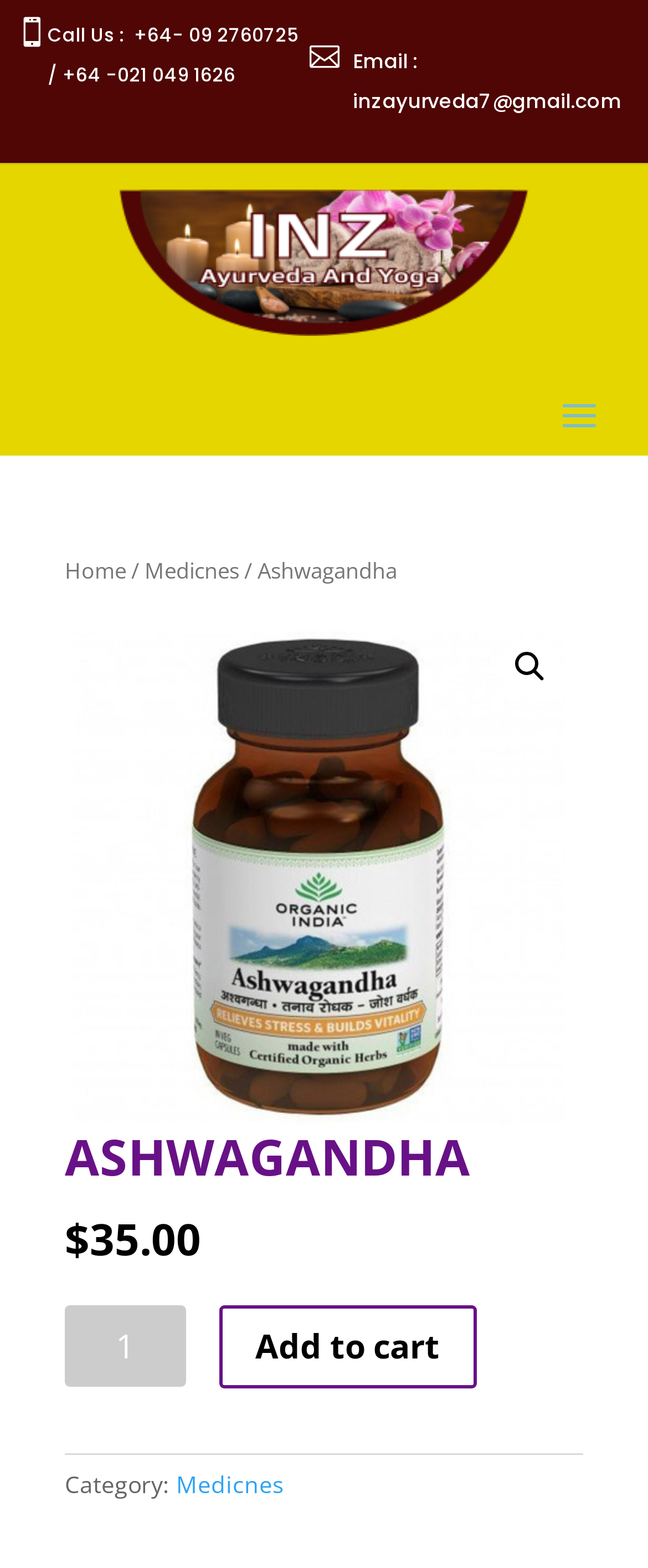Please give a concise answer to this question using a single word or phrase: 
What is the email address to contact?

inzayurveda7@gmail.com